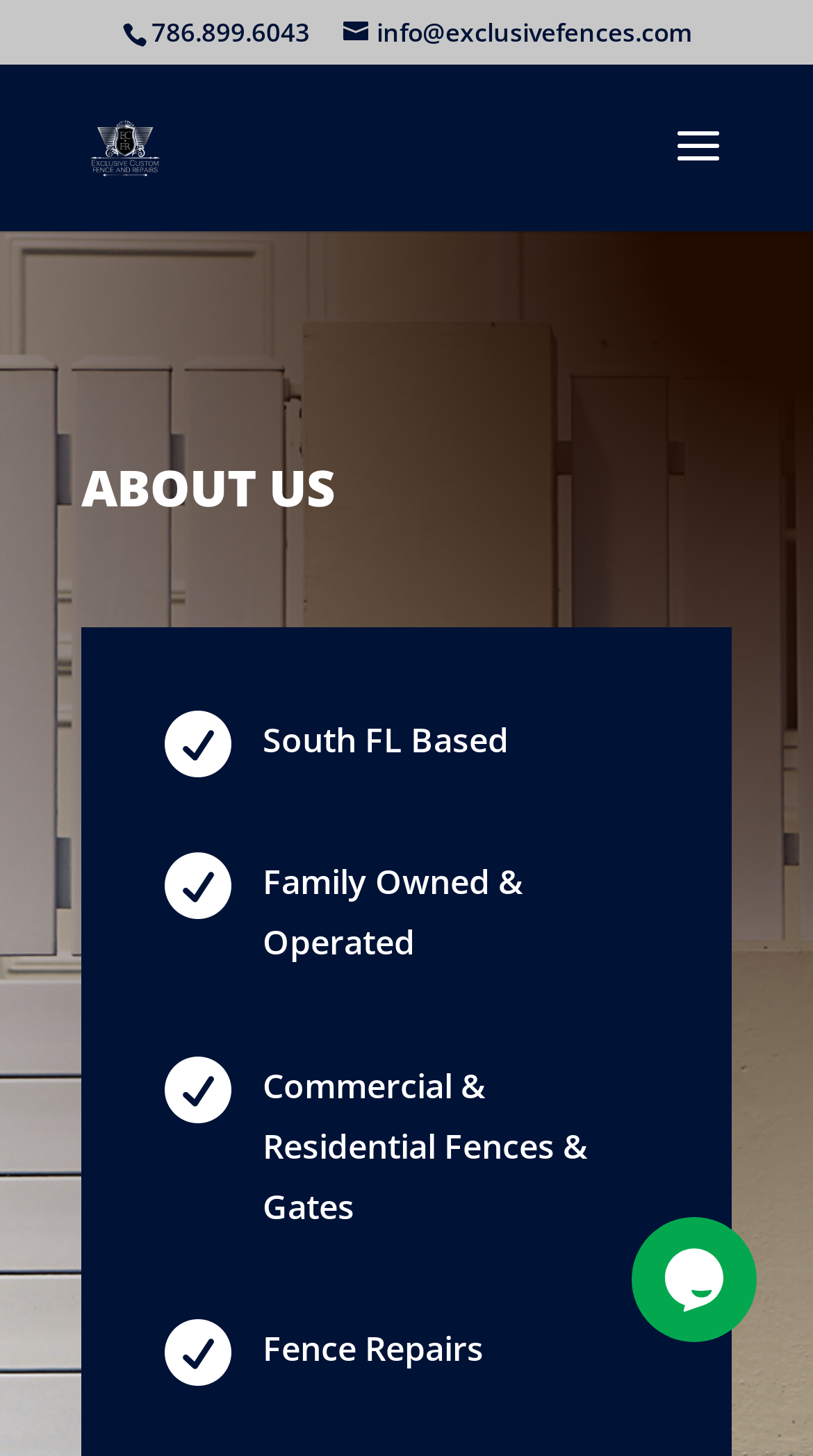Respond to the question below with a single word or phrase:
What type of fences does the company provide?

Commercial & Residential Fences & Gates